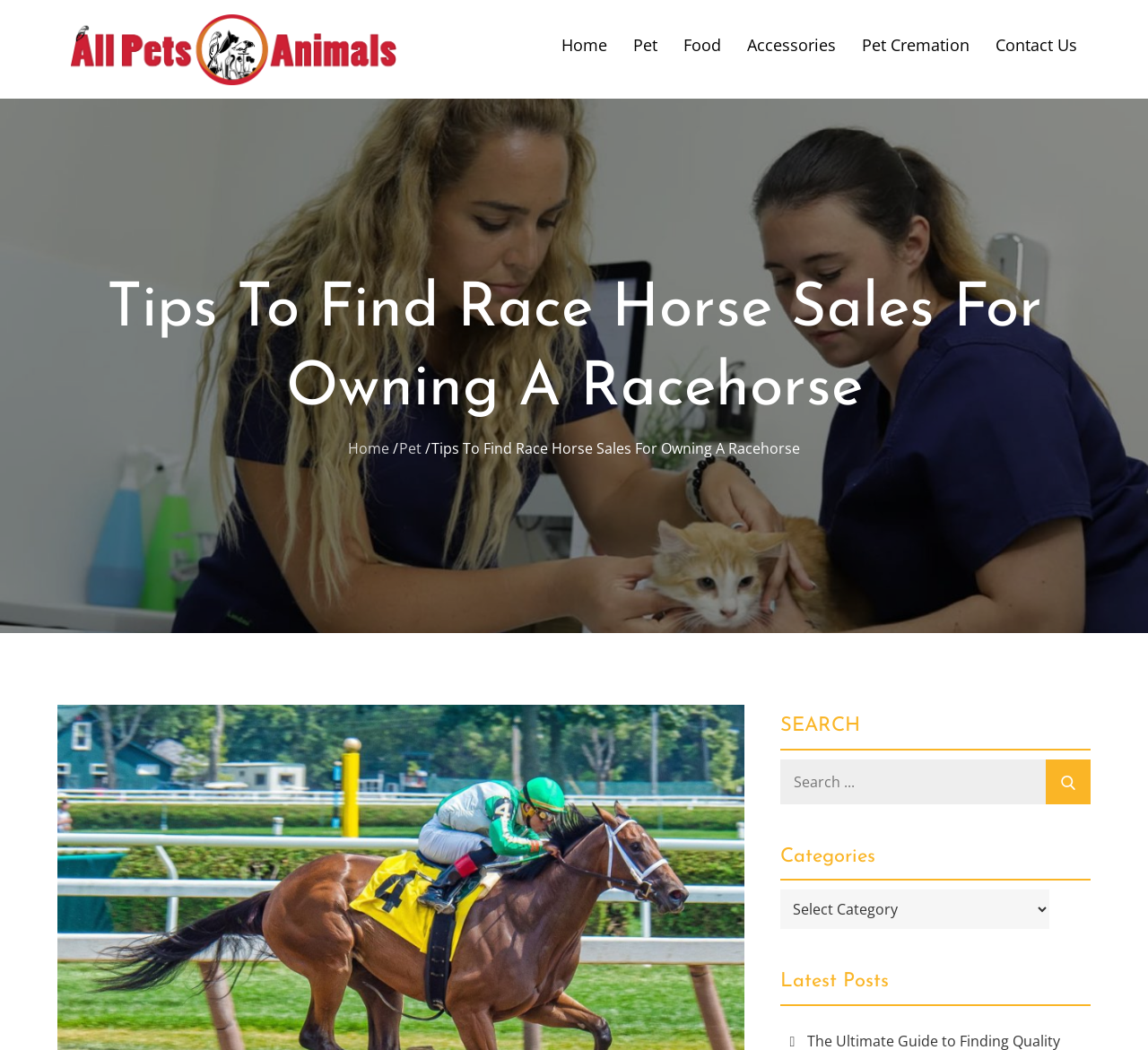How many navigation links are in the primary menu?
Examine the webpage screenshot and provide an in-depth answer to the question.

I counted the number of links in the primary menu navigation, which are 'Home', 'Pet', 'Food', 'Accessories', 'Pet Cremation', and 'Contact Us'.